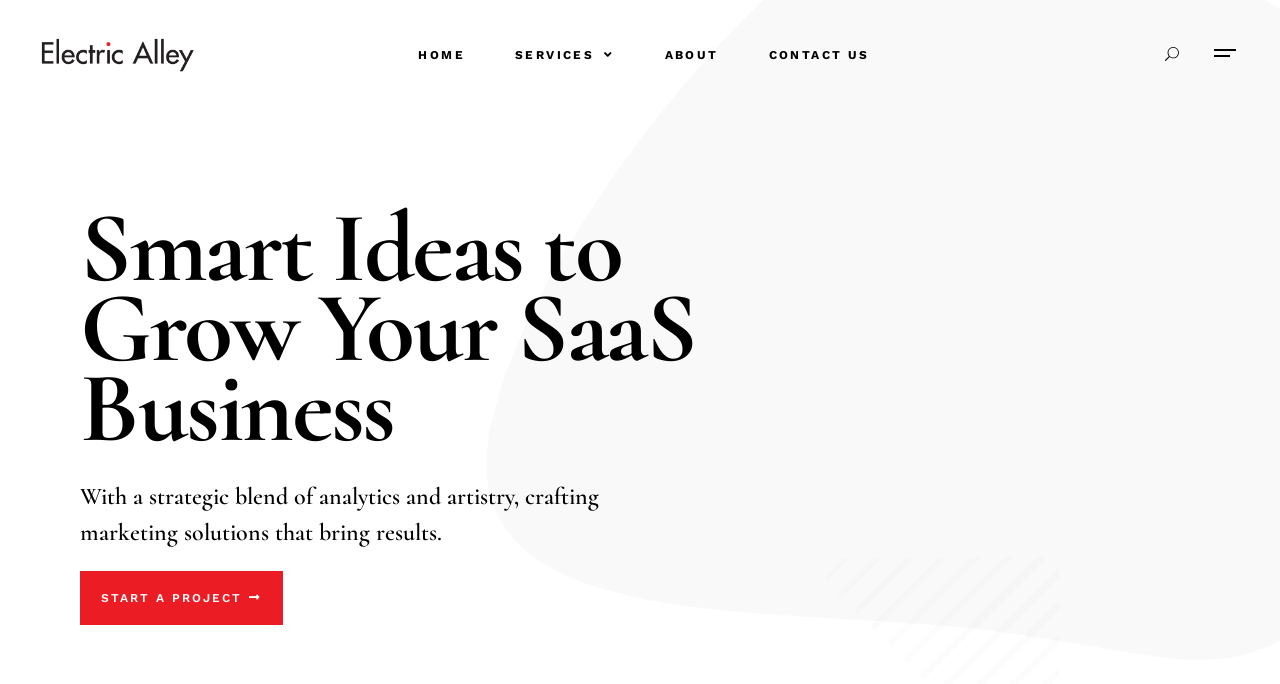Generate the text content of the main heading of the webpage.

Smart Ideas to Grow Your SaaS Business